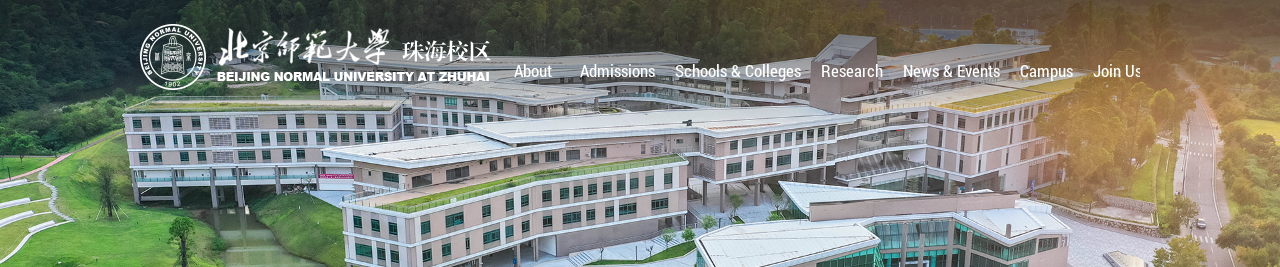Give a detailed account of the visual content in the image.

The image presents a stunning aerial view of Beijing Normal University at Zhuhai, showcasing its modern architecture surrounded by lush greenery. The campus buildings, characterized by their sleek, geometric designs and expansive windows, blend harmoniously with the natural landscape. The university's name, 北京师范大学珠海校区 (Beijing Normal University at Zhuhai), is prominently displayed at the top, reflecting its academic prominence. This vista encapsulates the serene study environment that the university offers, highlighting the integration of education and nature, and inviting prospective students and visitors to explore its vibrant campus life. The image also serves as a visual gateway to various university resources, such as admissions and research, prominently accessible within the overarching web presence.